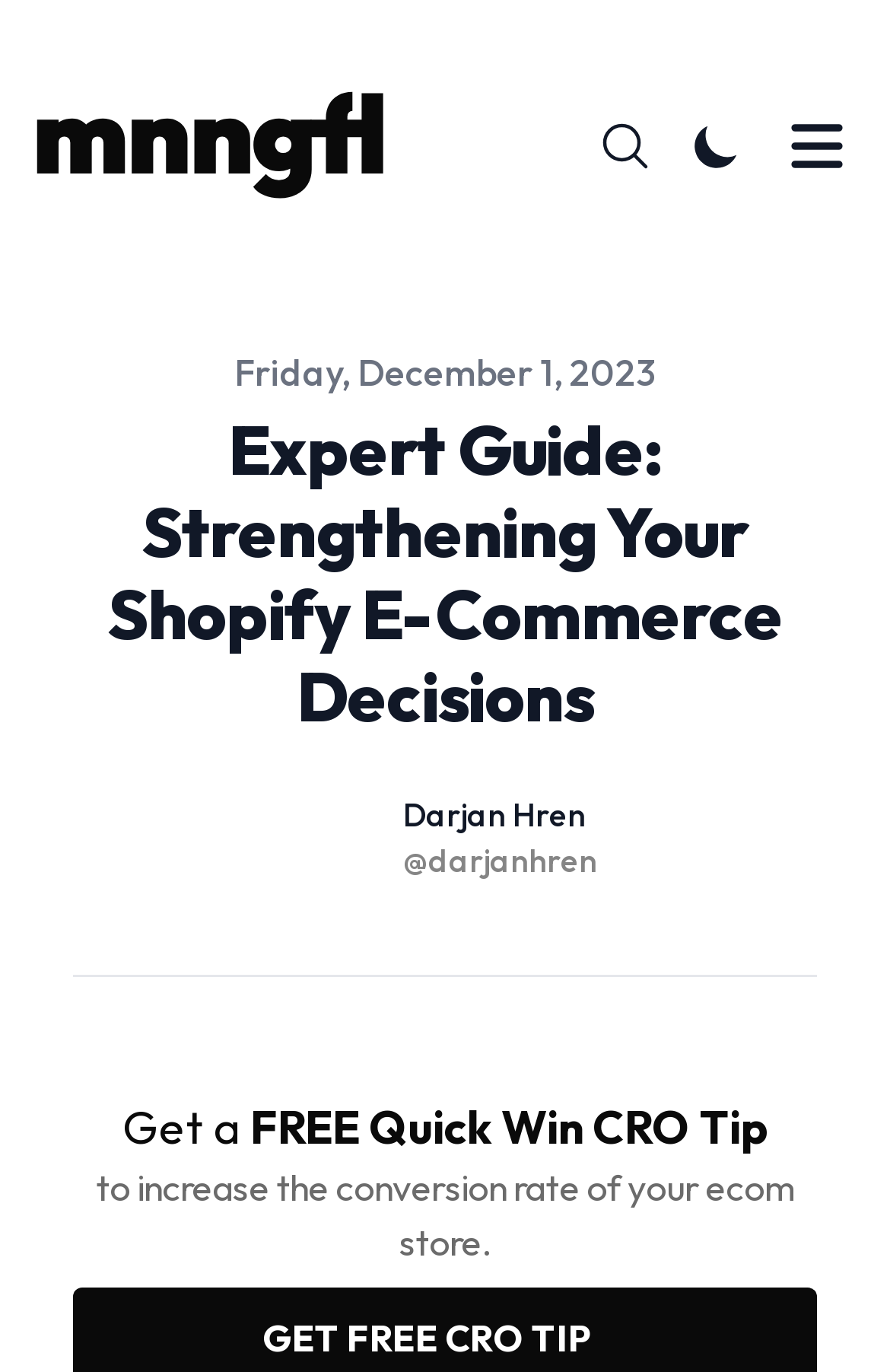Find the UI element described as: "parent_node: Blog aria-label="Toggle Menu"" and predict its bounding box coordinates. Ensure the coordinates are four float numbers between 0 and 1, [left, top, right, bottom].

[0.877, 0.079, 0.959, 0.132]